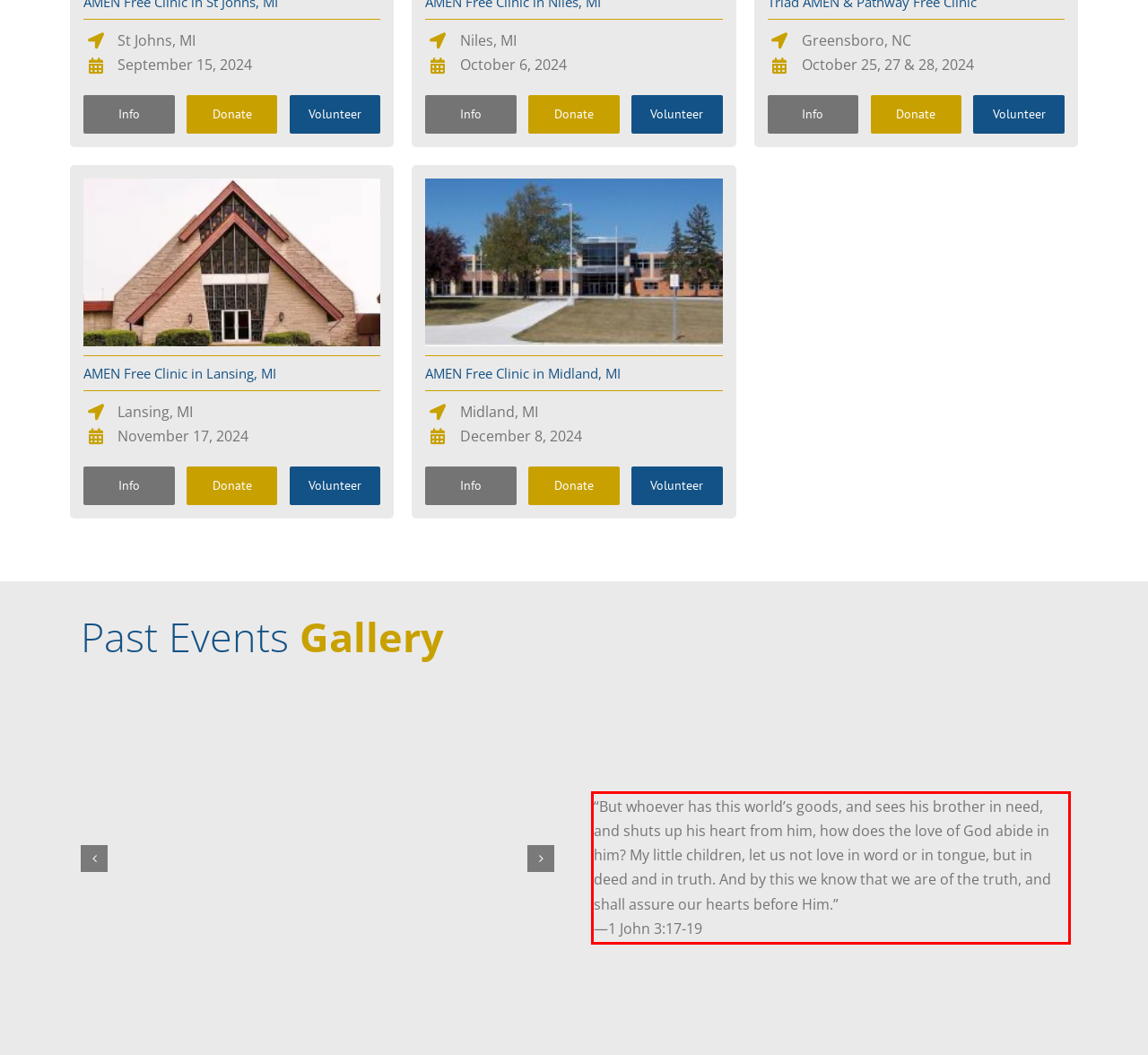Within the provided webpage screenshot, find the red rectangle bounding box and perform OCR to obtain the text content.

“But whoever has this world’s goods, and sees his brother in need, and shuts up his heart from him, how does the love of God abide in him? My little children, let us not love in word or in tongue, but in deed and in truth. And by this we know that we are of the truth, and shall assure our hearts before Him.” —1 John 3:17-19